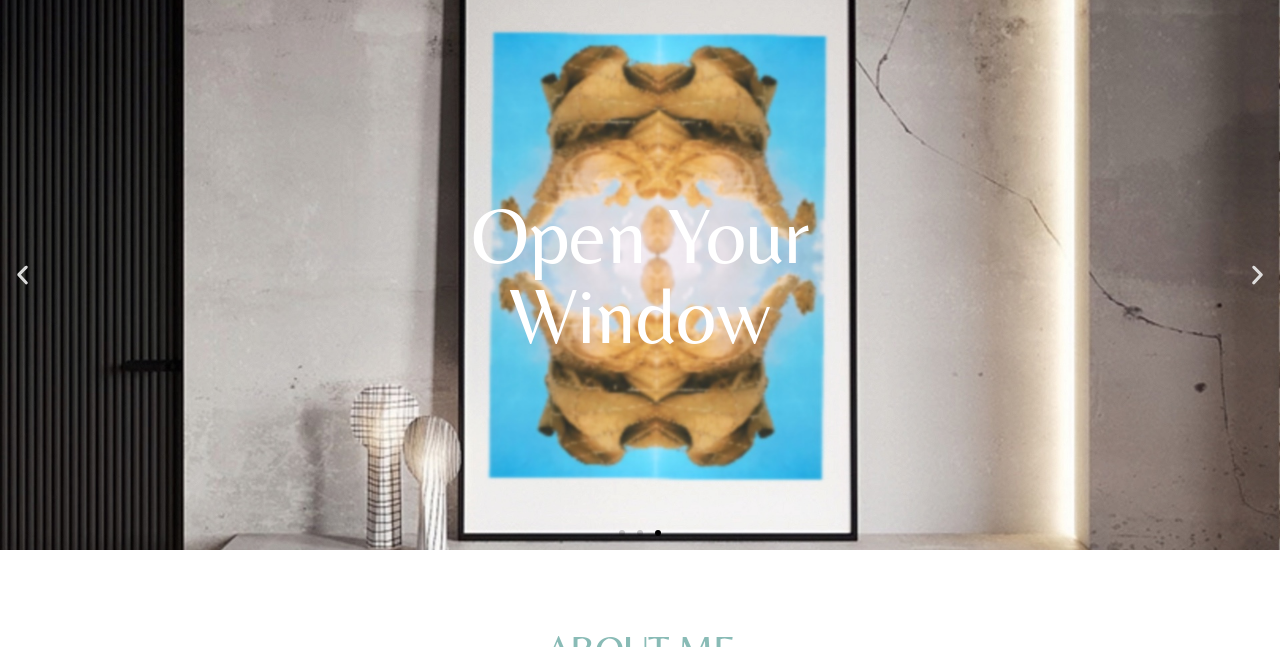What is the purpose of the buttons at the bottom?
Please use the image to provide an in-depth answer to the question.

The buttons 'Previous slide' and 'Next slide' are likely used for navigating between the slides, allowing the user to move back and forth between the available slides.